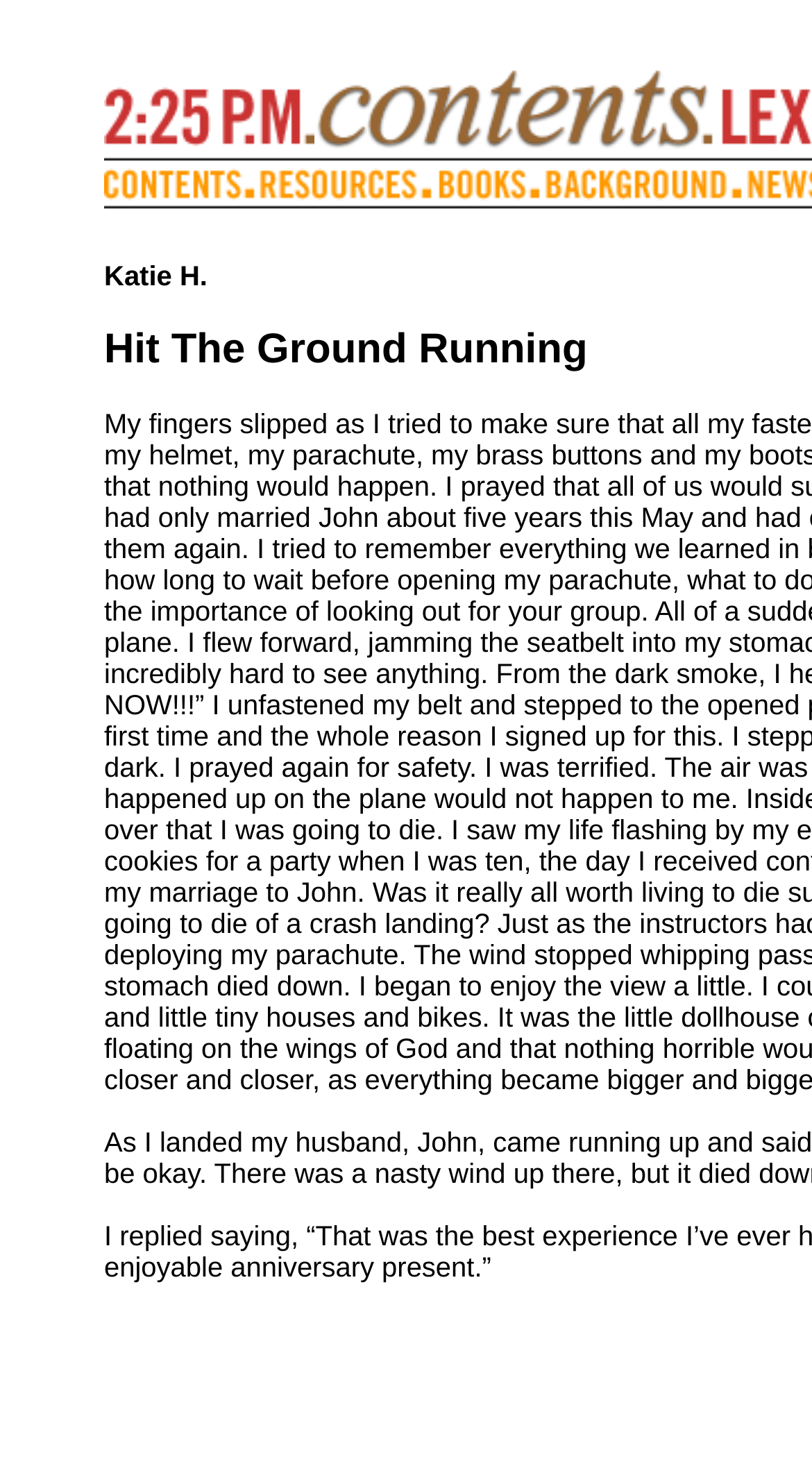What is the width of the widest image in the webpage?
Refer to the image and provide a one-word or short phrase answer.

0.879-0.387=0.492